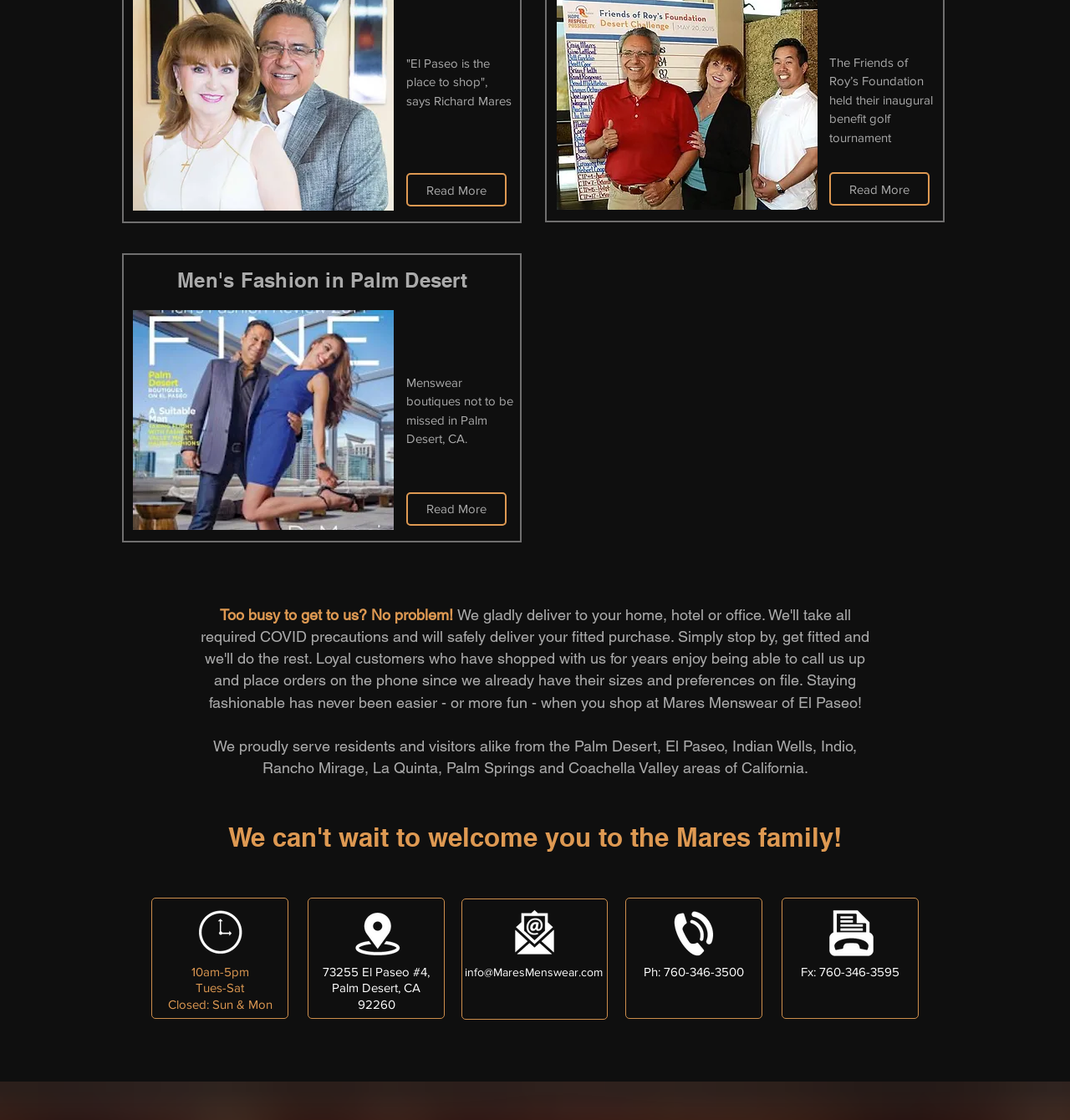Find the bounding box coordinates for the HTML element described in this sentence: "parent_node: Ph: 760-346-3500". Provide the coordinates as four float numbers between 0 and 1, in the format [left, top, right, bottom].

[0.584, 0.801, 0.712, 0.91]